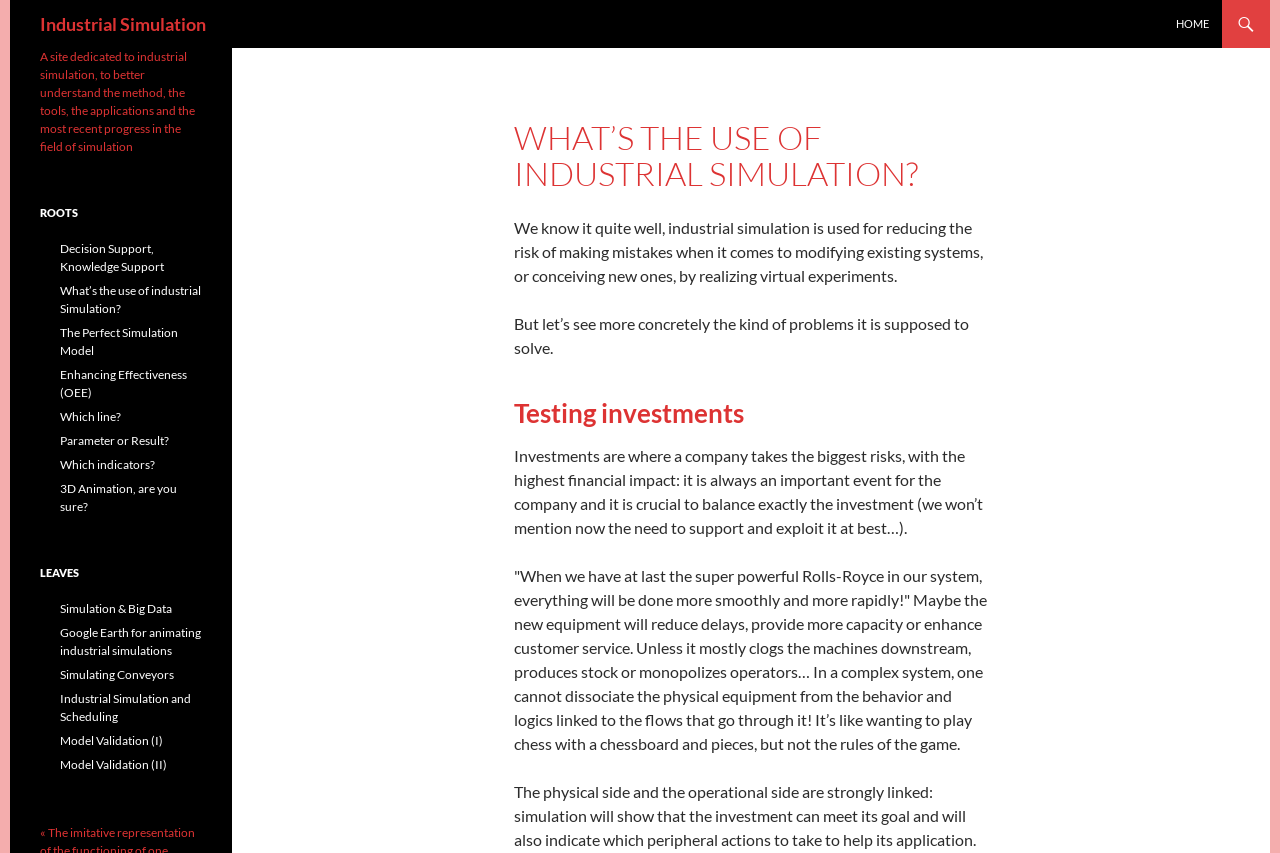Please respond to the question using a single word or phrase:
What is the main topic of this webpage?

Industrial Simulation